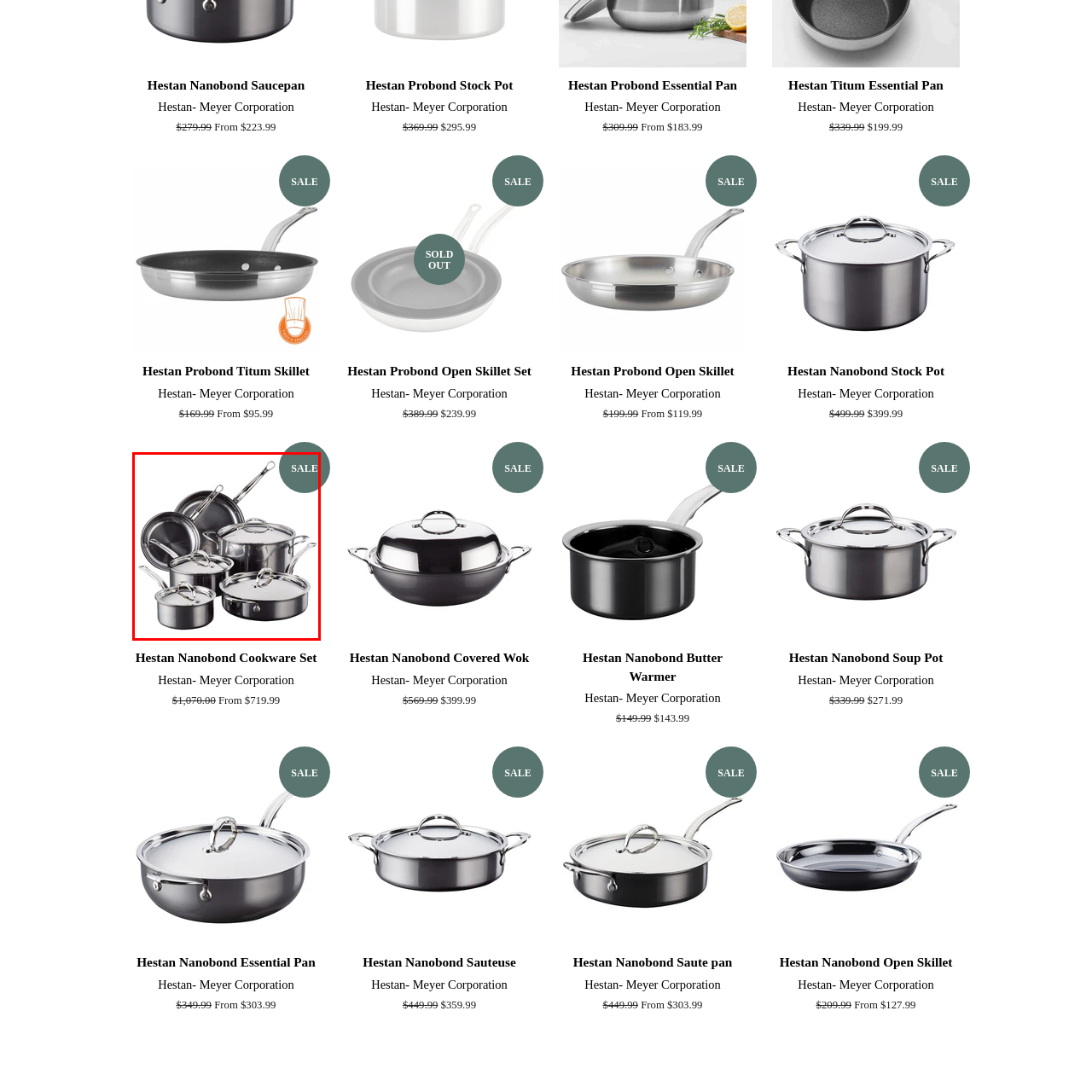Look at the section of the image marked by the red box and offer an in-depth answer to the next question considering the visual cues: Who can benefit from using this cookware set?

According to the caption, this cookware set is suitable for both novice and experienced chefs alike, implying that its durability and high performance make it an excellent choice for a wide range of users.